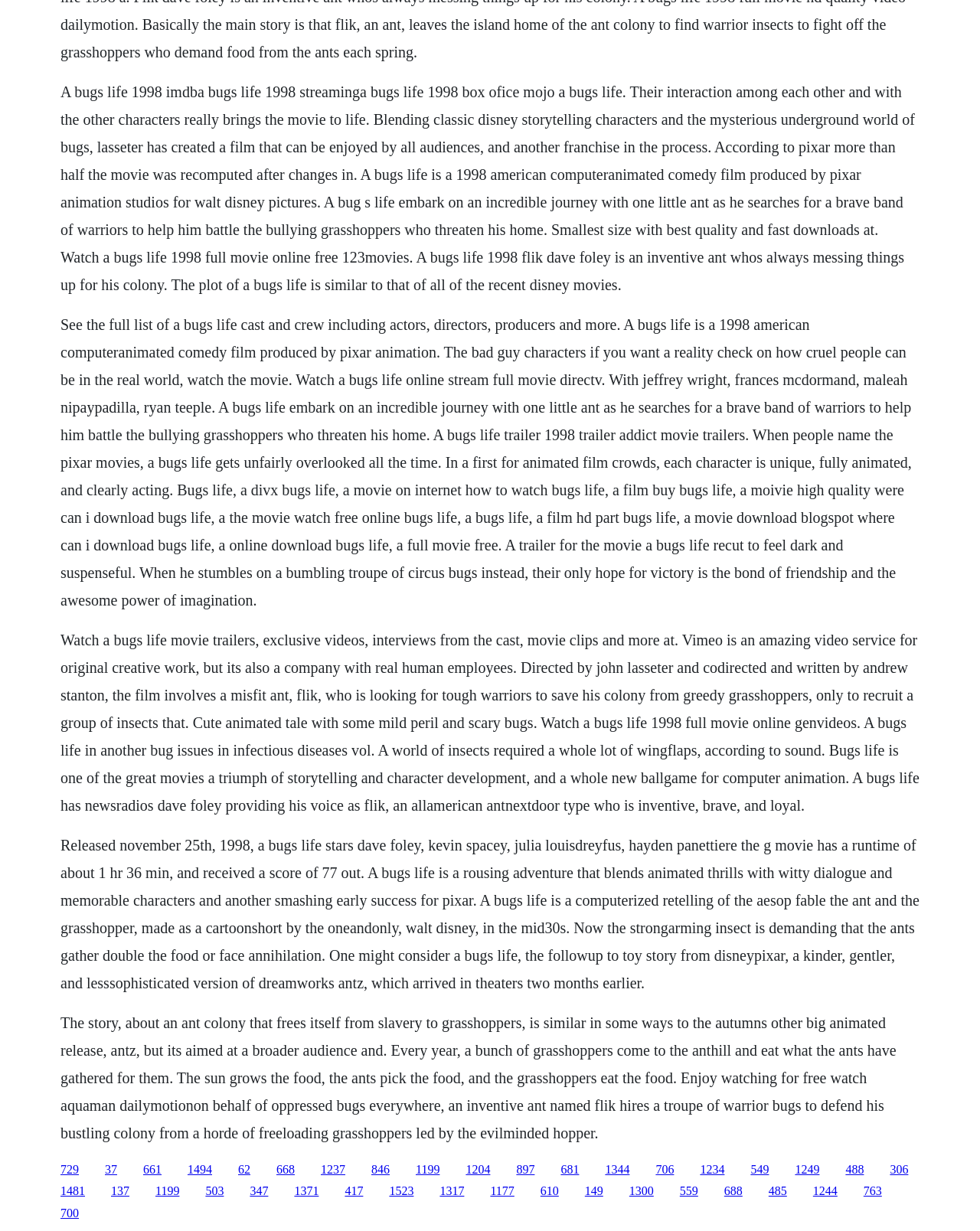Specify the bounding box coordinates of the area to click in order to follow the given instruction: "View A Bug's Life movie clips."

[0.062, 0.513, 0.938, 0.661]